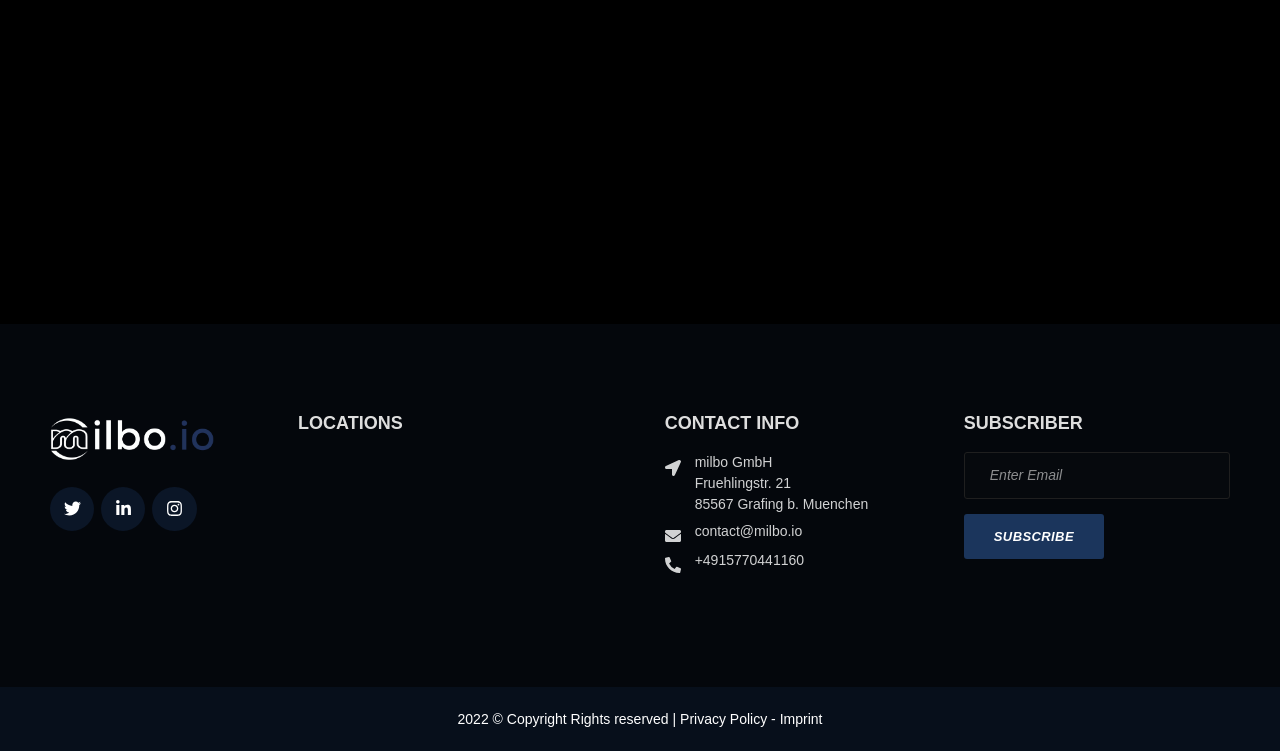Refer to the image and answer the question with as much detail as possible: What is the address of the company?

The address of the company can be found in the LOCATIONS section, as well as in the CONTACT INFO section, where it is written as 'Fruehlingstr. 21 85567 Grafing b. Muenchen'.